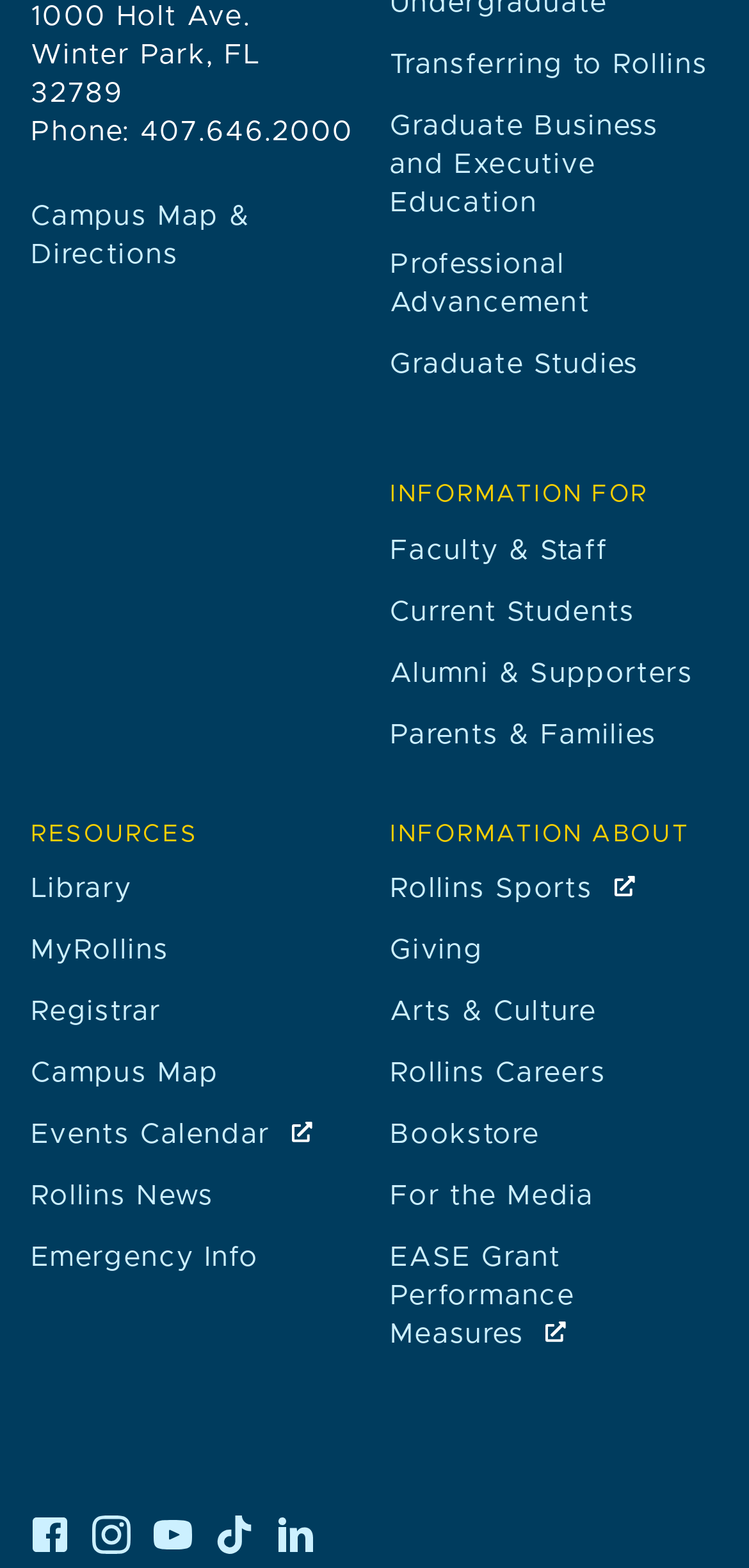What is the last link under 'RESOURCES'?
Please provide a comprehensive answer based on the contents of the image.

I looked at the section 'RESOURCES' and found the last link listed, which is 'Emergency Info'.